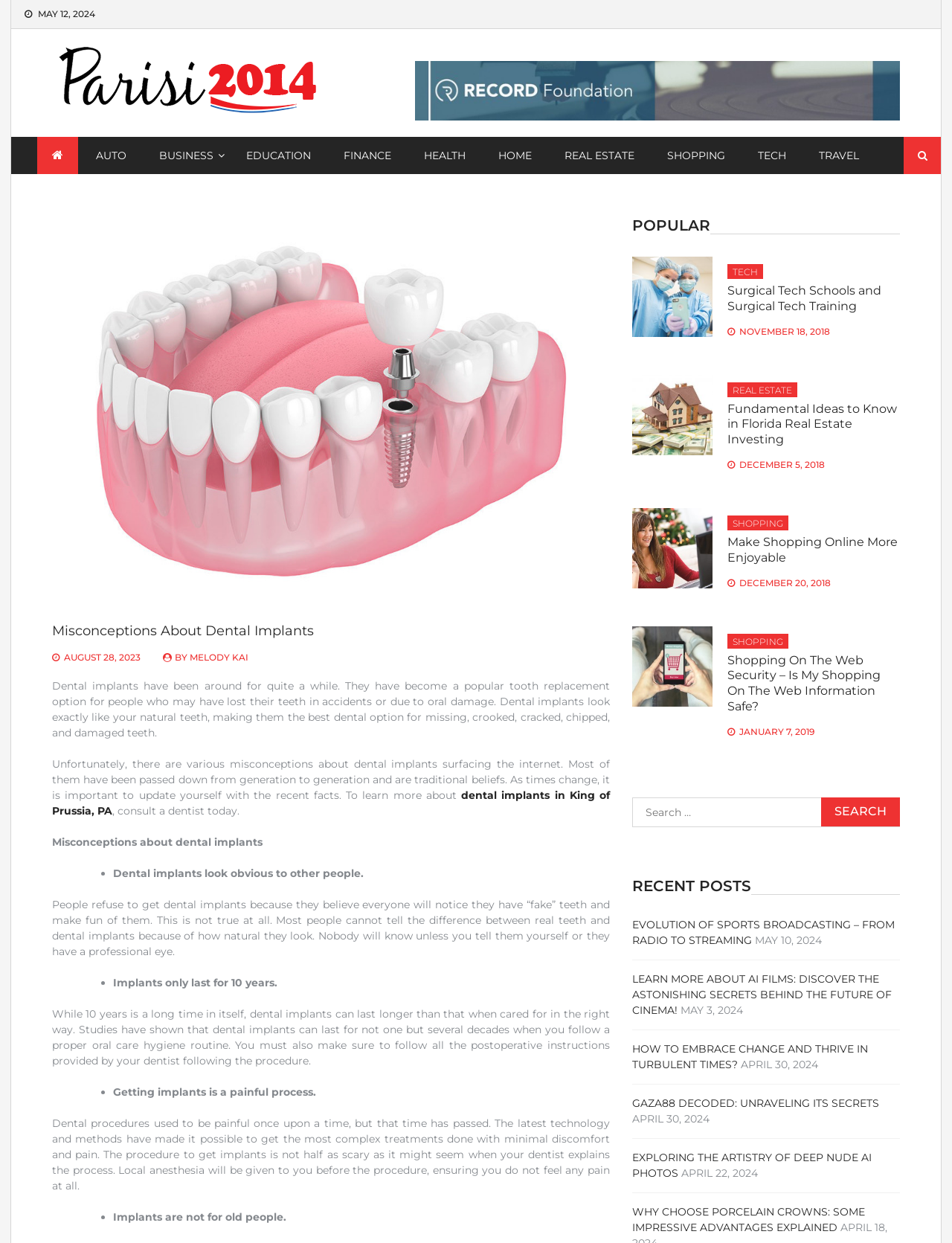Please determine the bounding box coordinates for the element that should be clicked to follow these instructions: "Click on the 'TECH' link".

[0.78, 0.111, 0.841, 0.139]